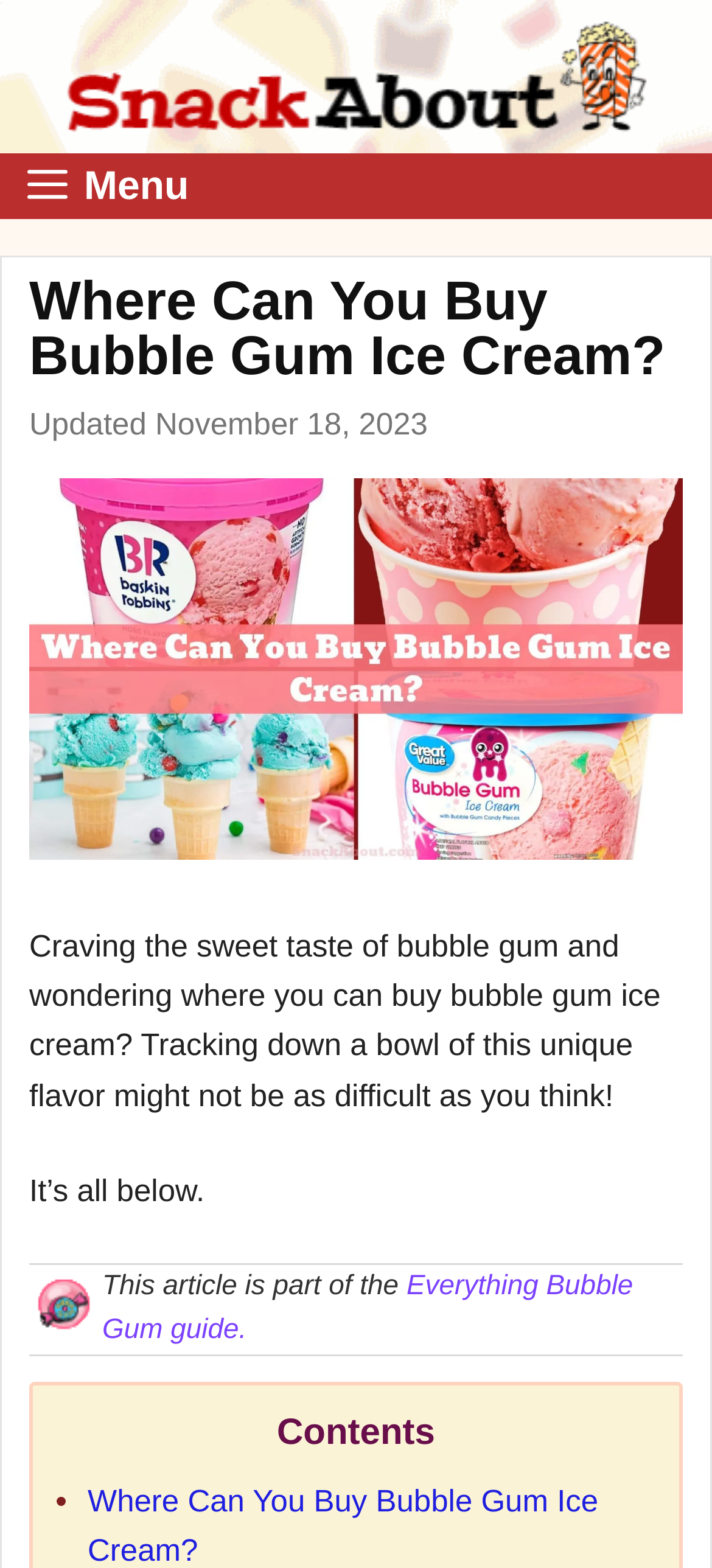Answer with a single word or phrase: 
How many sections are in the article?

At least one